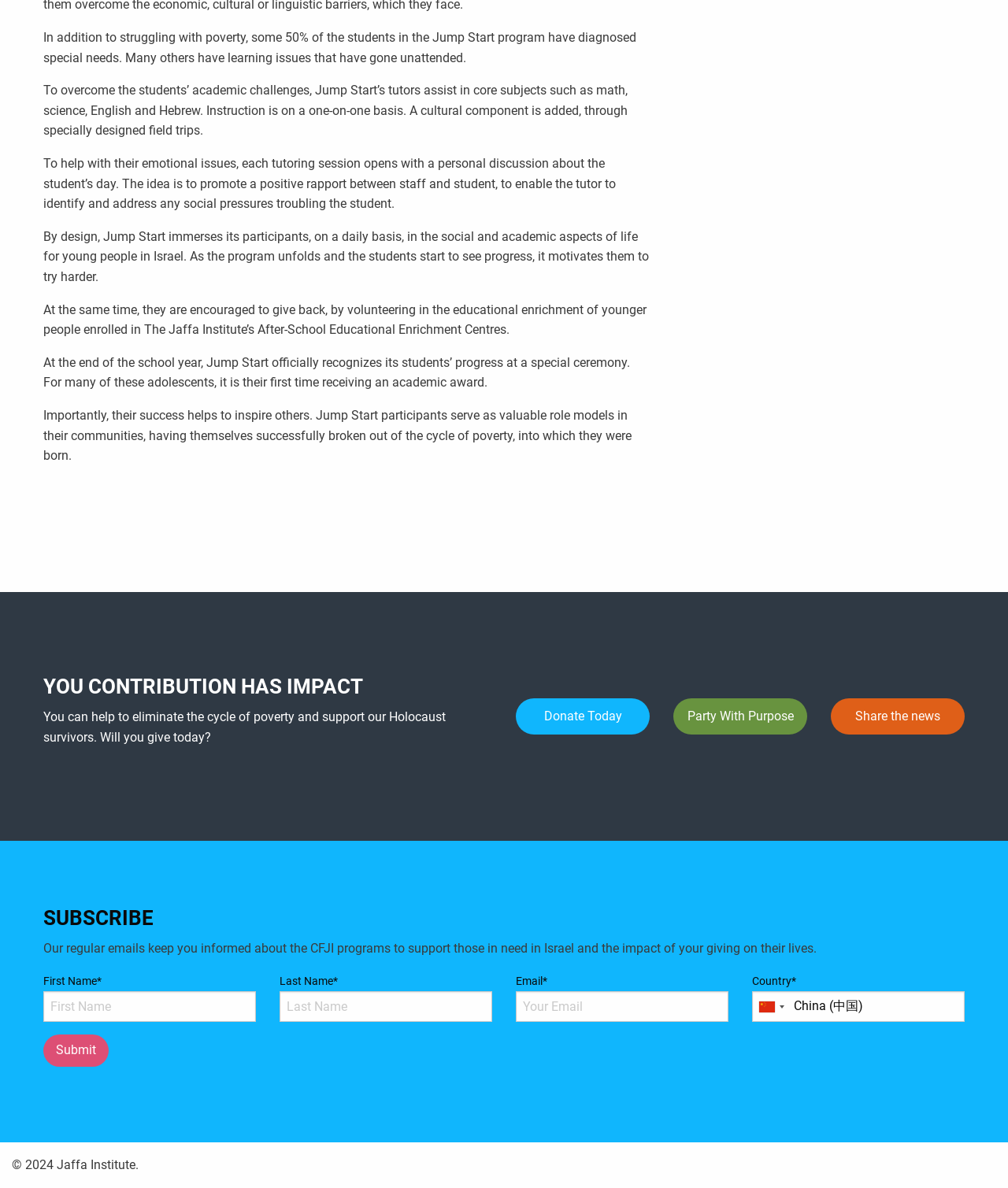Identify the bounding box coordinates for the element you need to click to achieve the following task: "Click Donate Today". The coordinates must be four float values ranging from 0 to 1, formatted as [left, top, right, bottom].

[0.512, 0.588, 0.645, 0.618]